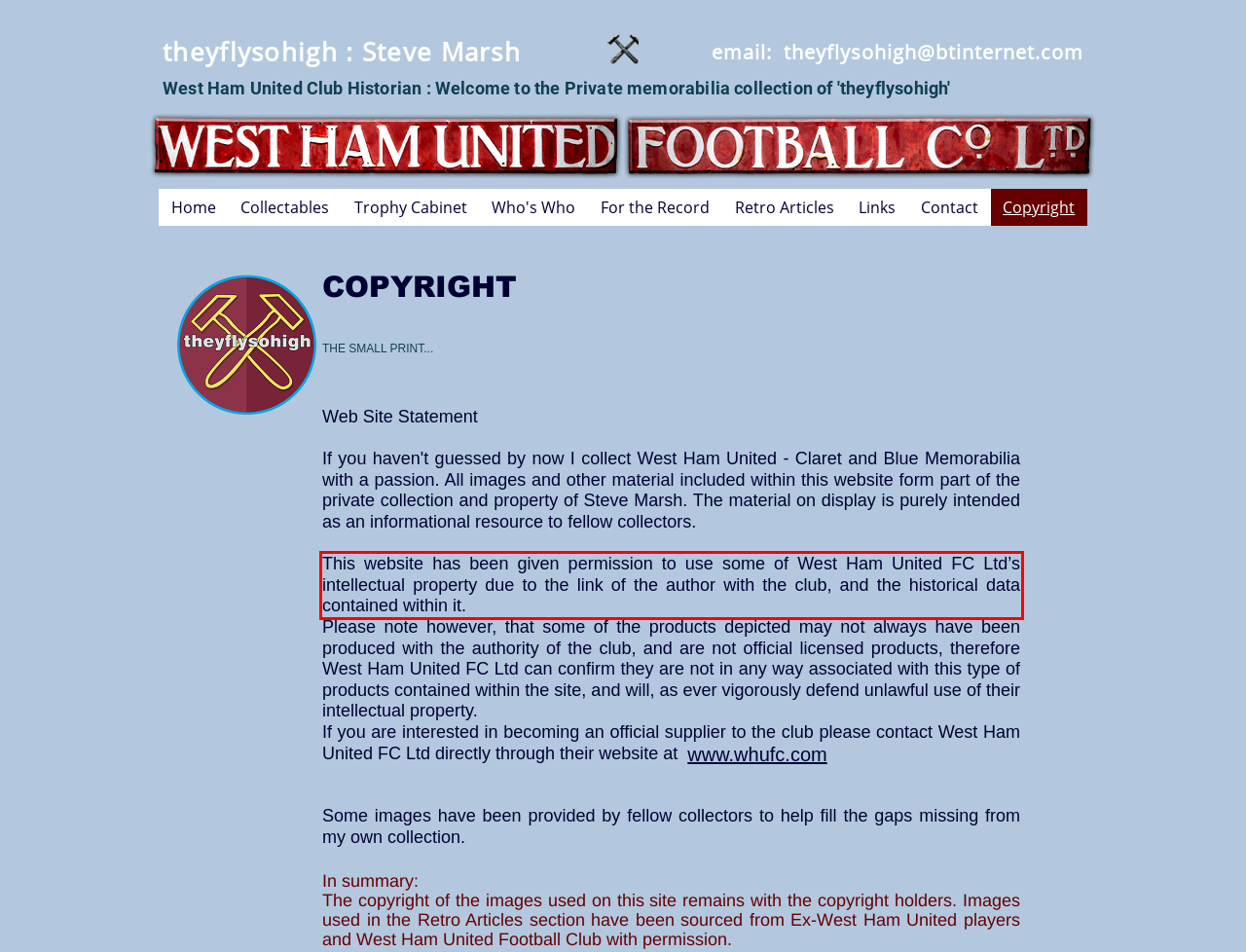Please look at the webpage screenshot and extract the text enclosed by the red bounding box.

This website has been given permission to use some of West Ham United FC Ltd’s intellectual property due to the link of the author with the club, and the historical data contained within it.